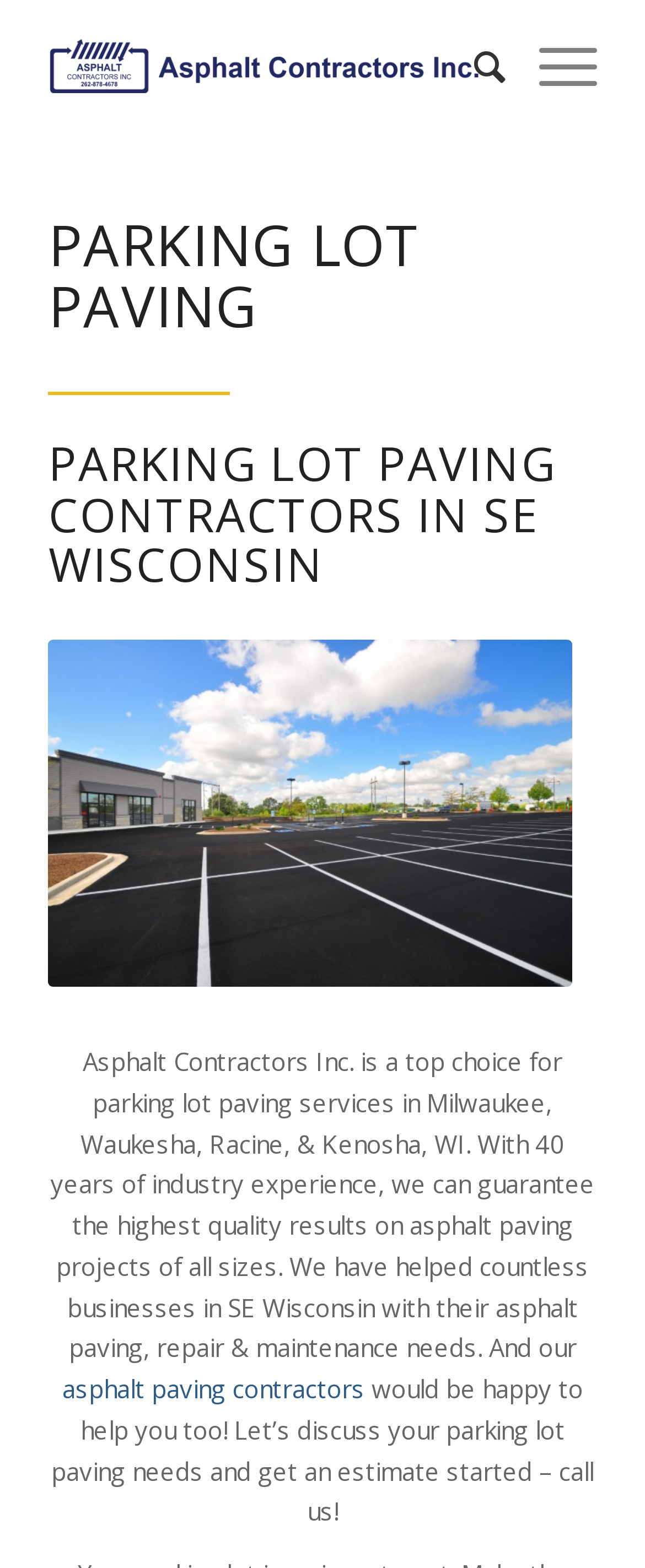Answer the question using only one word or a concise phrase: What is the call-to-action for the user?

Call us